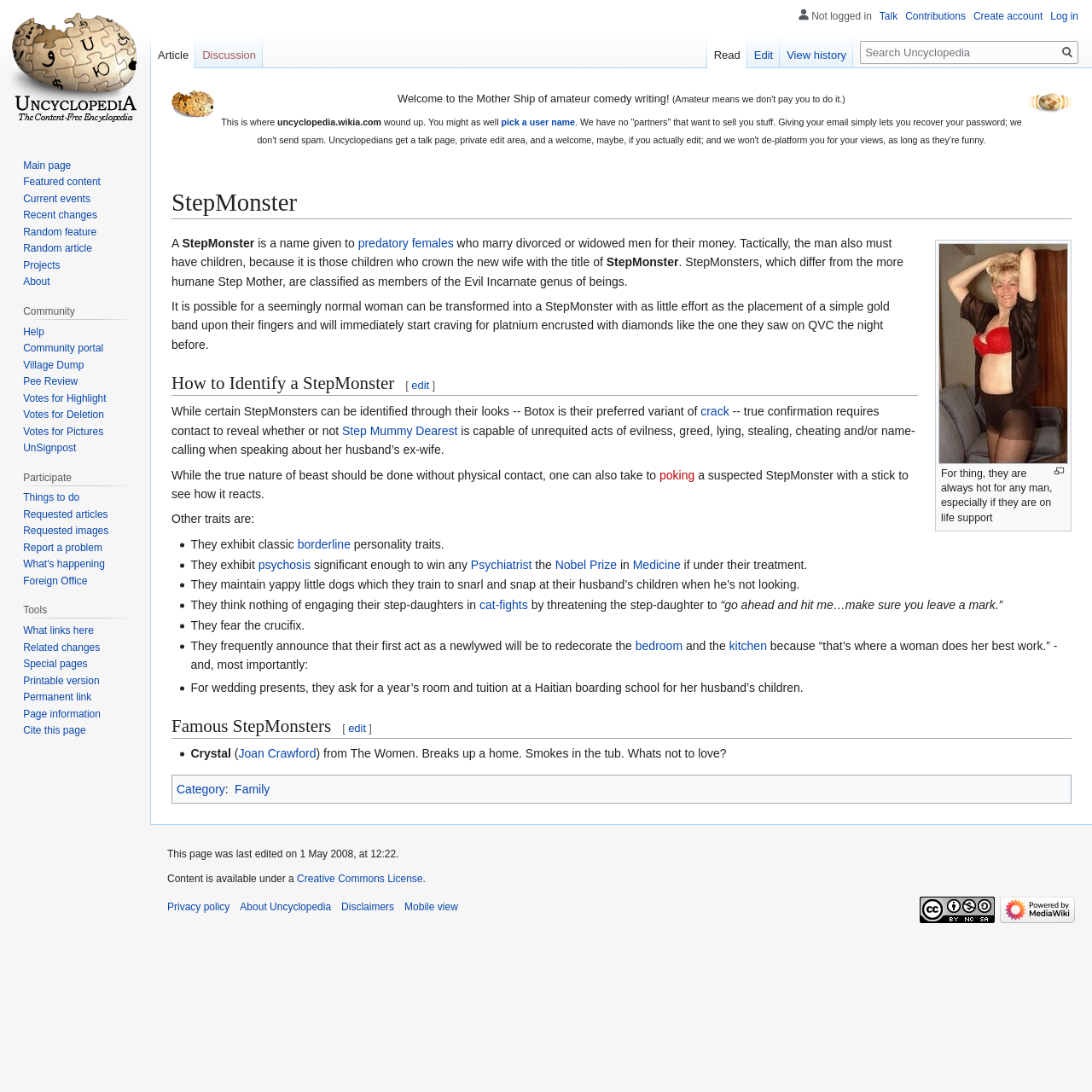How can you identify a StepMonster?
Refer to the image and give a detailed answer to the query.

The article provides several ways to identify a StepMonster, including their physical appearance, such as Botox, and their behavior, such as exhibiting classic borderline personality traits and engaging in cat-fights with their step-daughters.